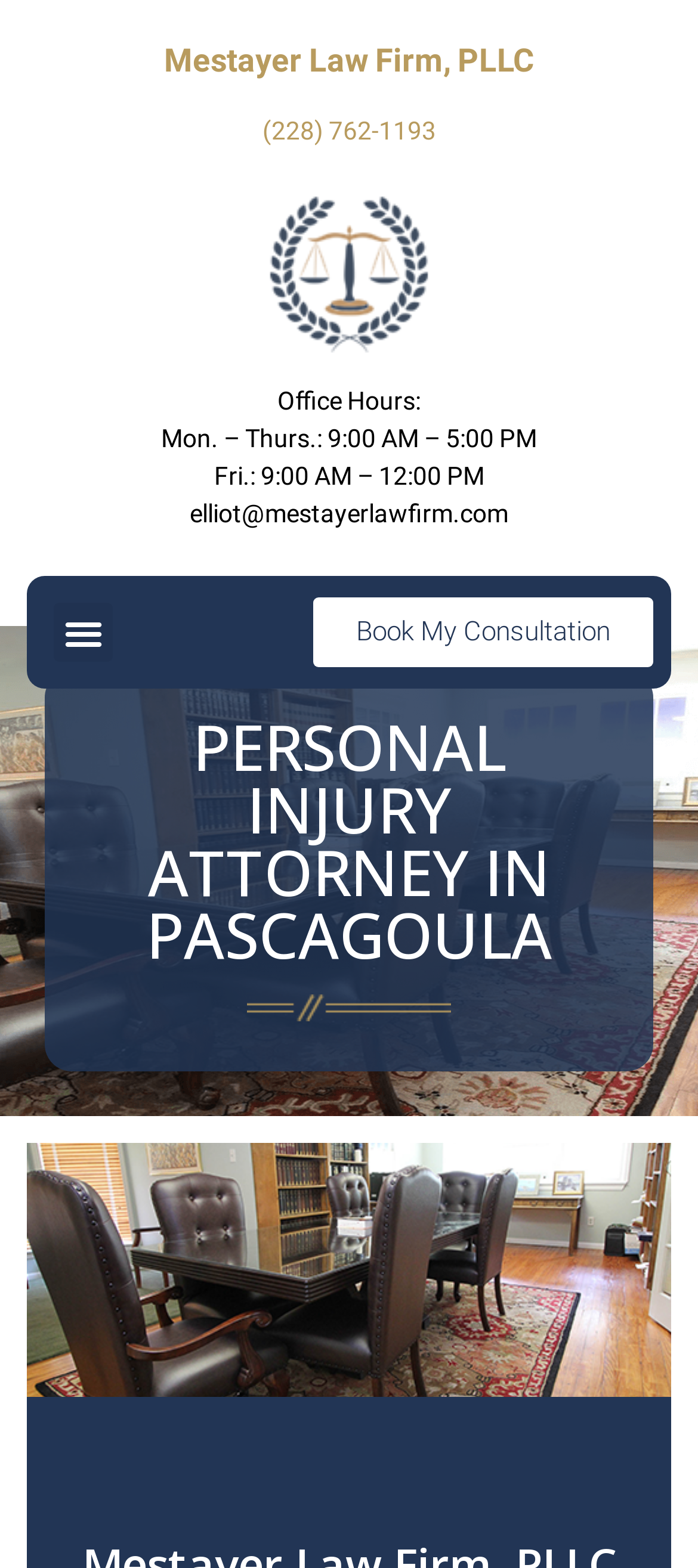What is the purpose of the 'Book My Consultation' button?
Answer the question with as much detail as possible.

I inferred the purpose of the button by looking at its text 'Book My Consultation' and its location on the page, which suggests that it is a call-to-action to schedule a consultation with the law firm.